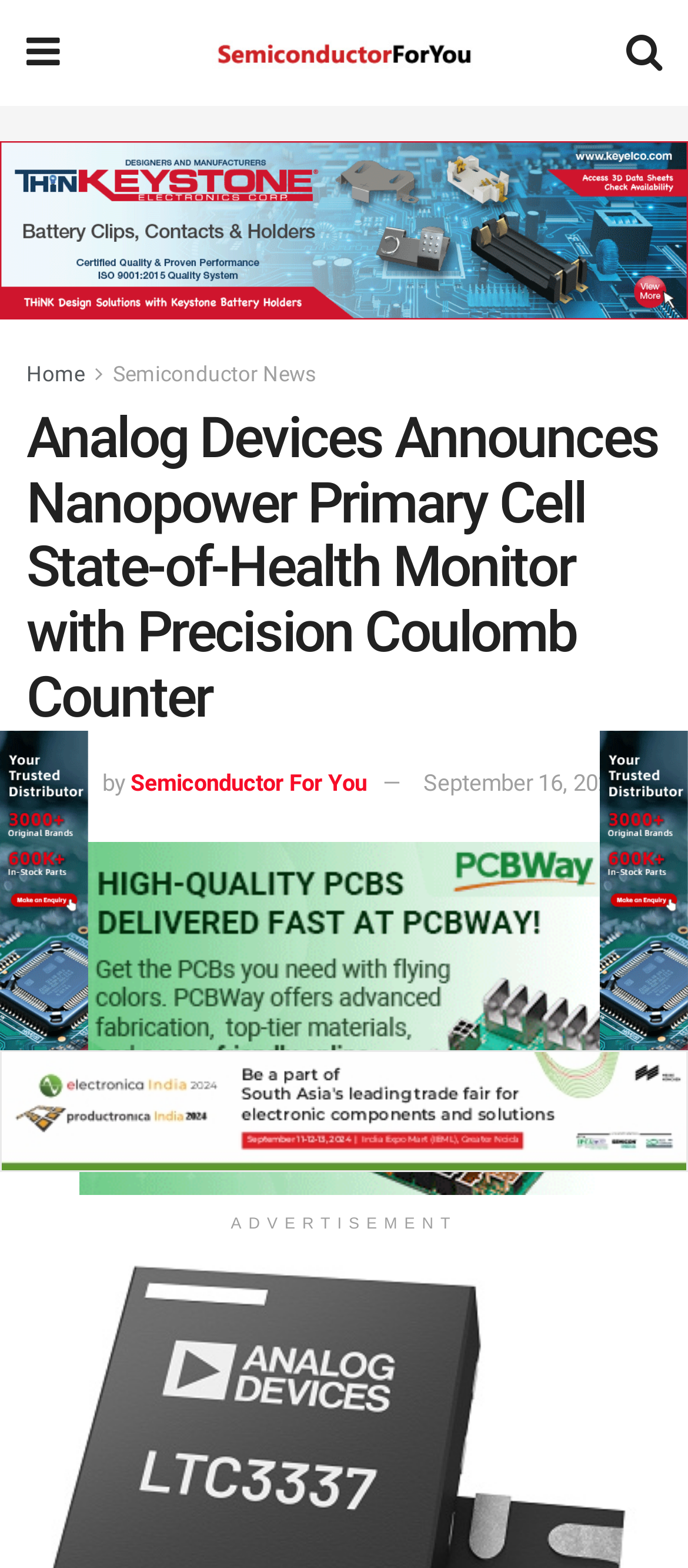Your task is to find and give the main heading text of the webpage.

Analog Devices Announces Nanopower Primary Cell State-of-Health Monitor with Precision Coulomb Counter